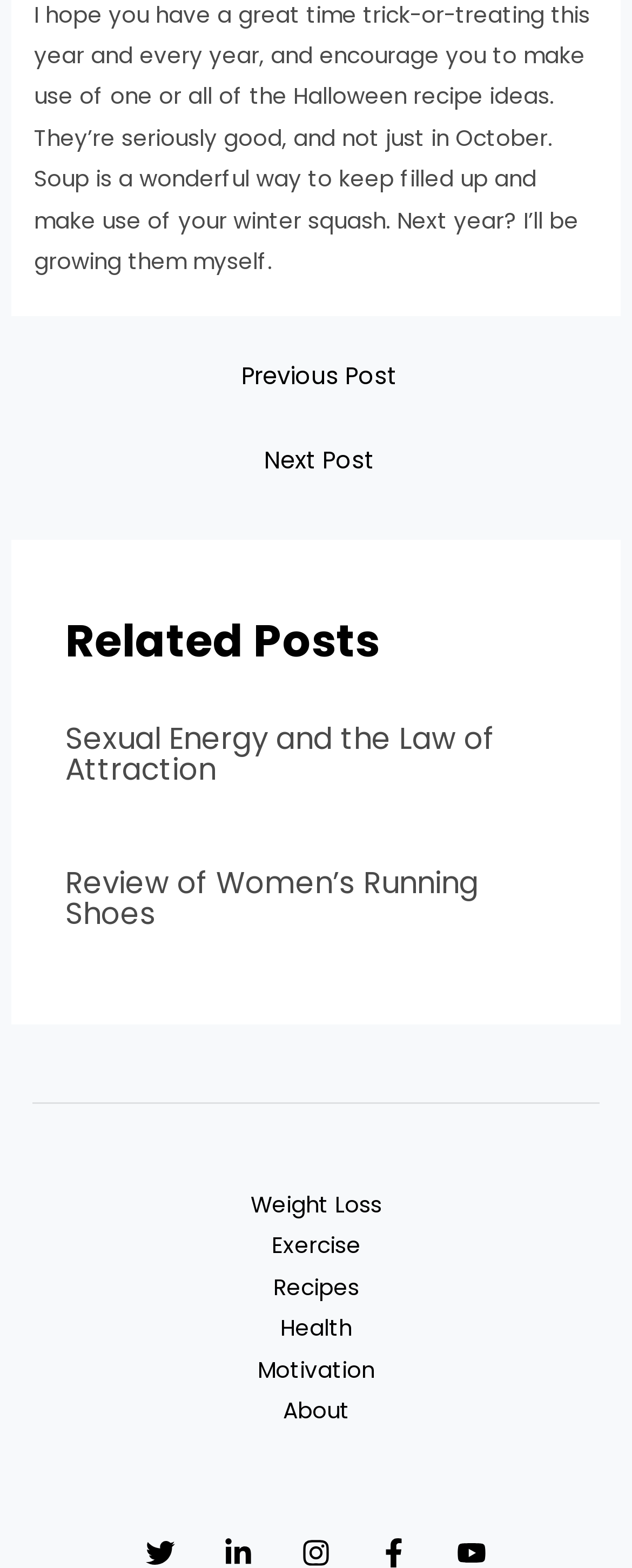Locate the bounding box coordinates of the region to be clicked to comply with the following instruction: "go to previous post". The coordinates must be four float numbers between 0 and 1, in the form [left, top, right, bottom].

[0.024, 0.225, 0.986, 0.26]